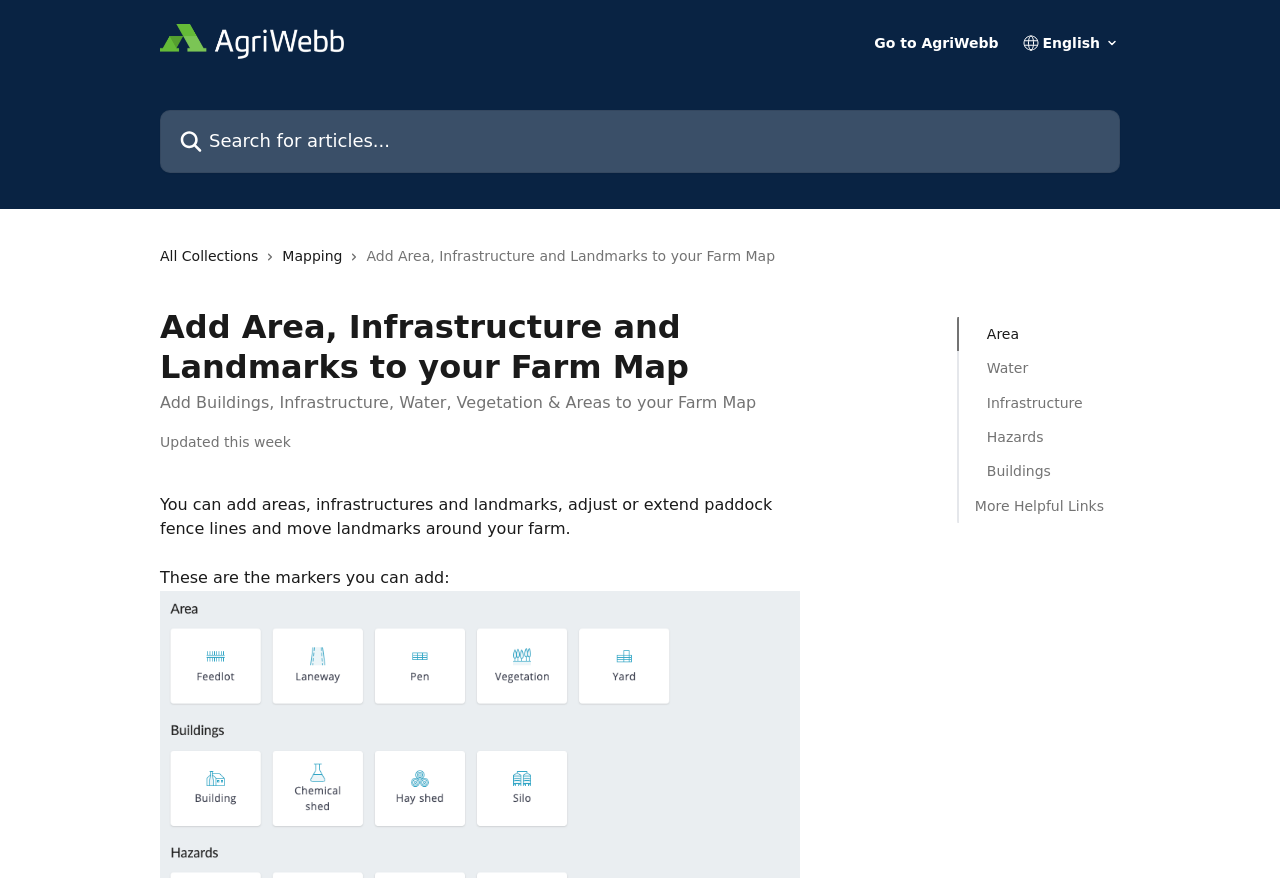Determine the bounding box coordinates for the area that needs to be clicked to fulfill this task: "Click on All Collections". The coordinates must be given as four float numbers between 0 and 1, i.e., [left, top, right, bottom].

[0.125, 0.279, 0.208, 0.304]